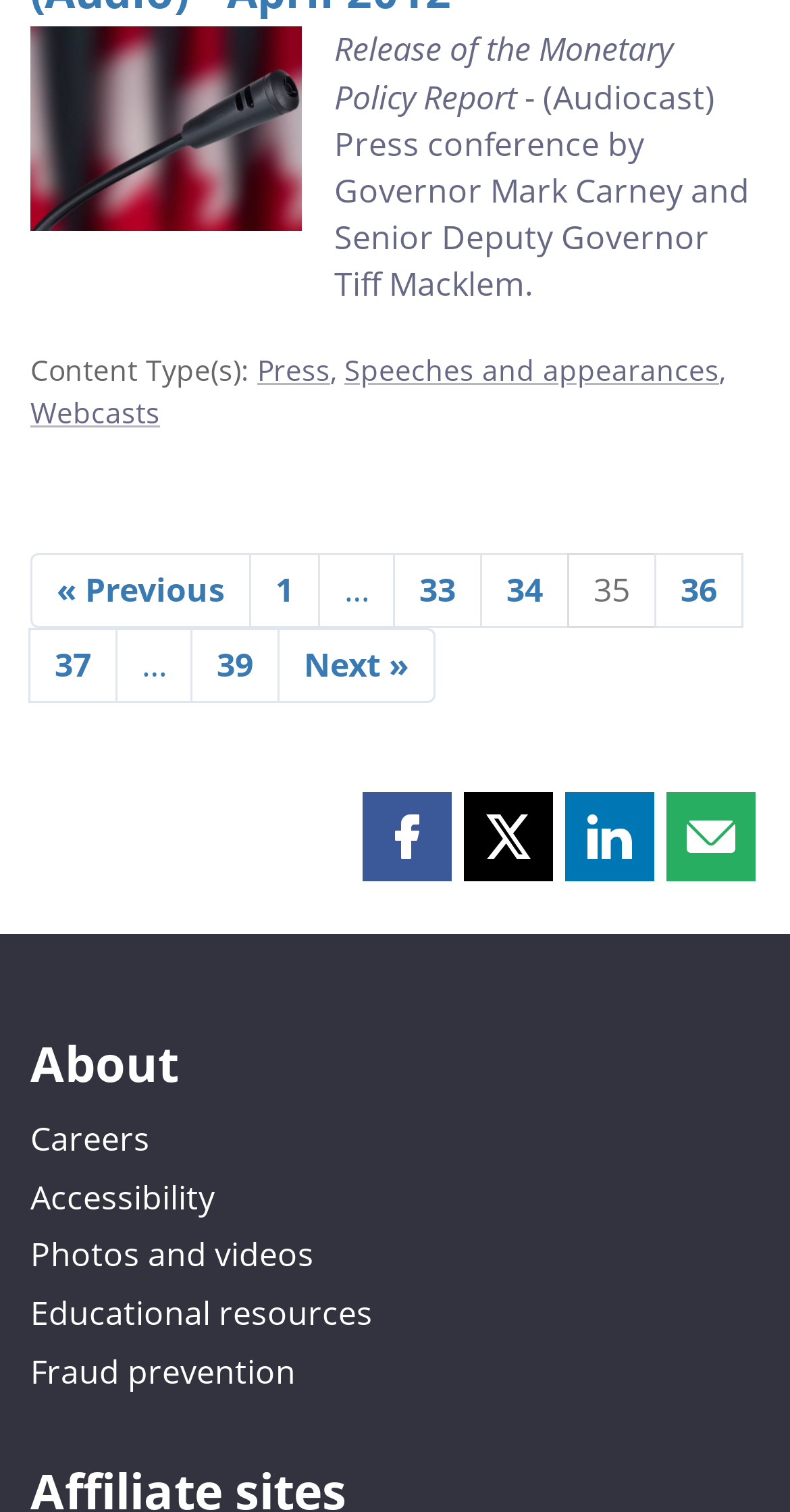What social media platforms can you share this page on?
Give a detailed explanation using the information visible in the image.

The social media platforms are determined by the share buttons at the bottom of the page, which include Facebook, X, and LinkedIn.